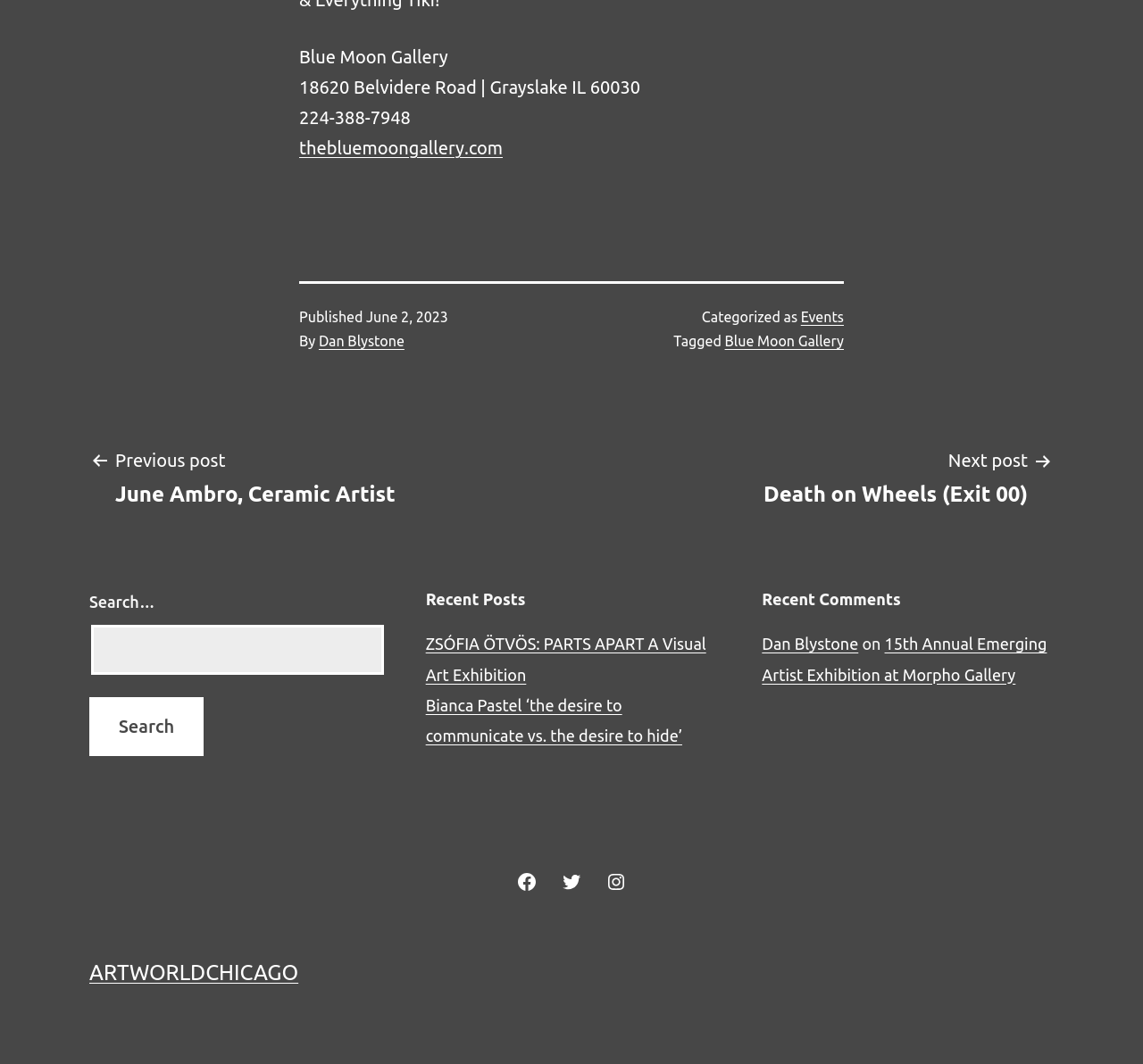Please answer the following question using a single word or phrase: 
What is the phone number of the gallery?

224-388-7948